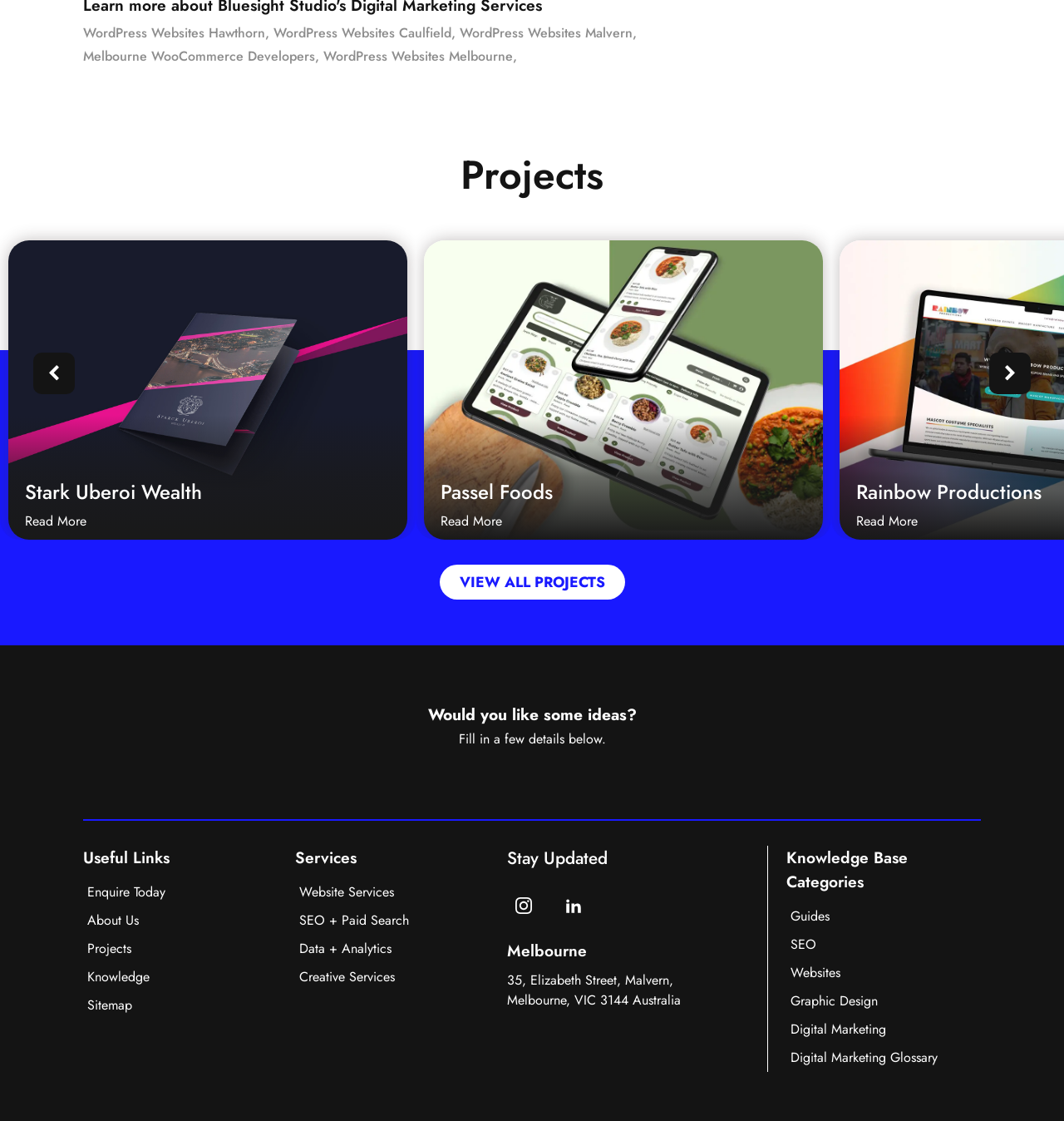Based on the element description Digital Marketing, identify the bounding box of the UI element in the given webpage screenshot. The coordinates should be in the format (top-left x, top-left y, bottom-right x, bottom-right y) and must be between 0 and 1.

[0.739, 0.906, 0.885, 0.931]